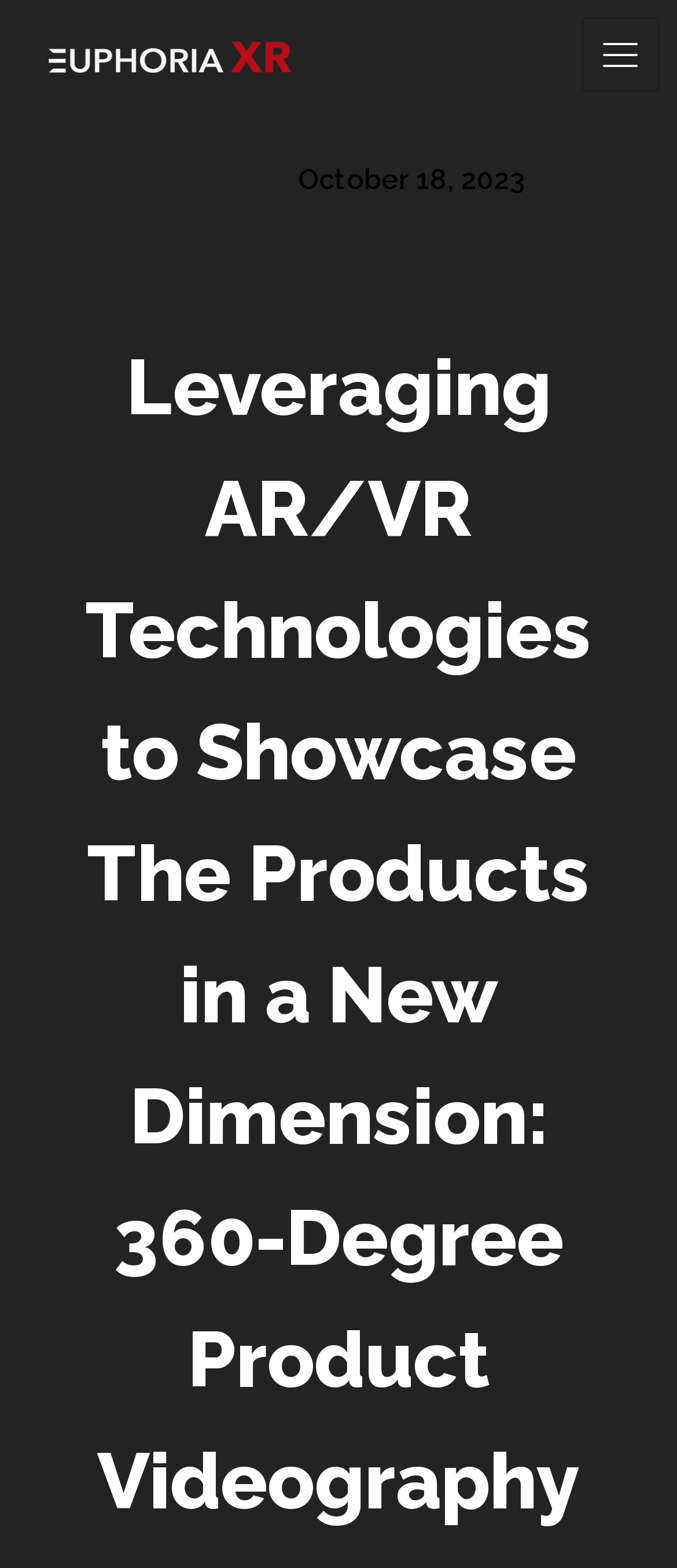Please answer the following question using a single word or phrase: How many sections are there in the navigation menu?

At least one